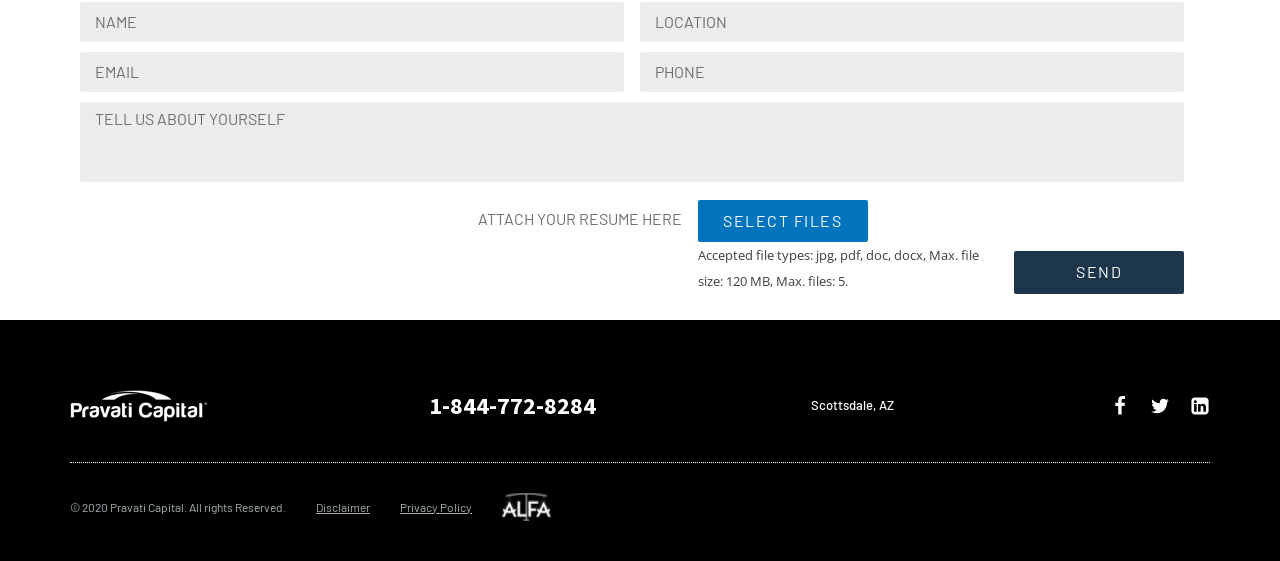Provide a one-word or one-phrase answer to the question:
What is the company name associated with this webpage?

Pravati Capital